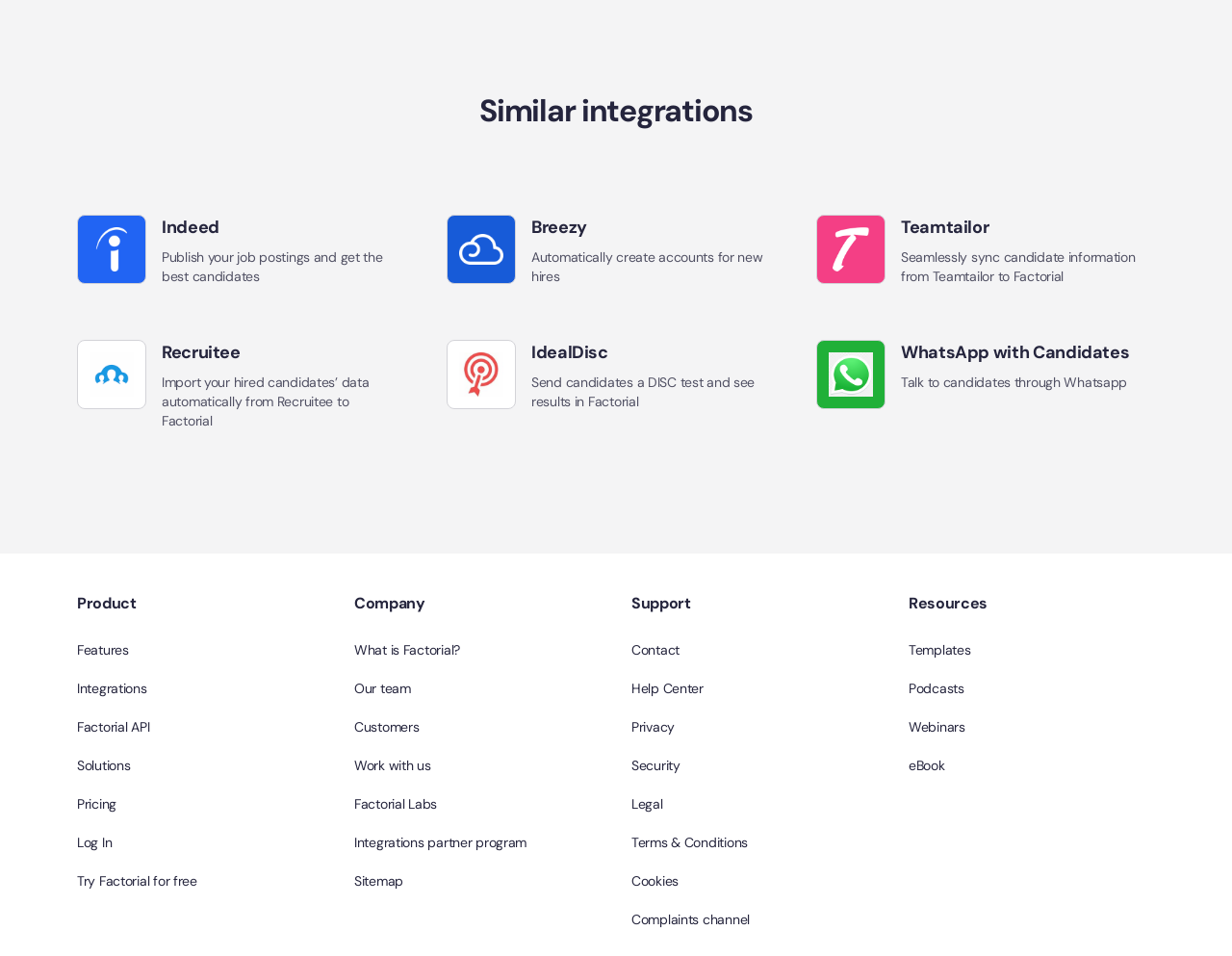Please answer the following question as detailed as possible based on the image: 
What is the section below the integrations?

The section below the integrations appears to be a menu with links to different sections of the website, including Product, Features, Integrations, Factorial API, Solutions, Pricing, Log In, and Try Factorial for free. This menu is likely used for navigation within the website.